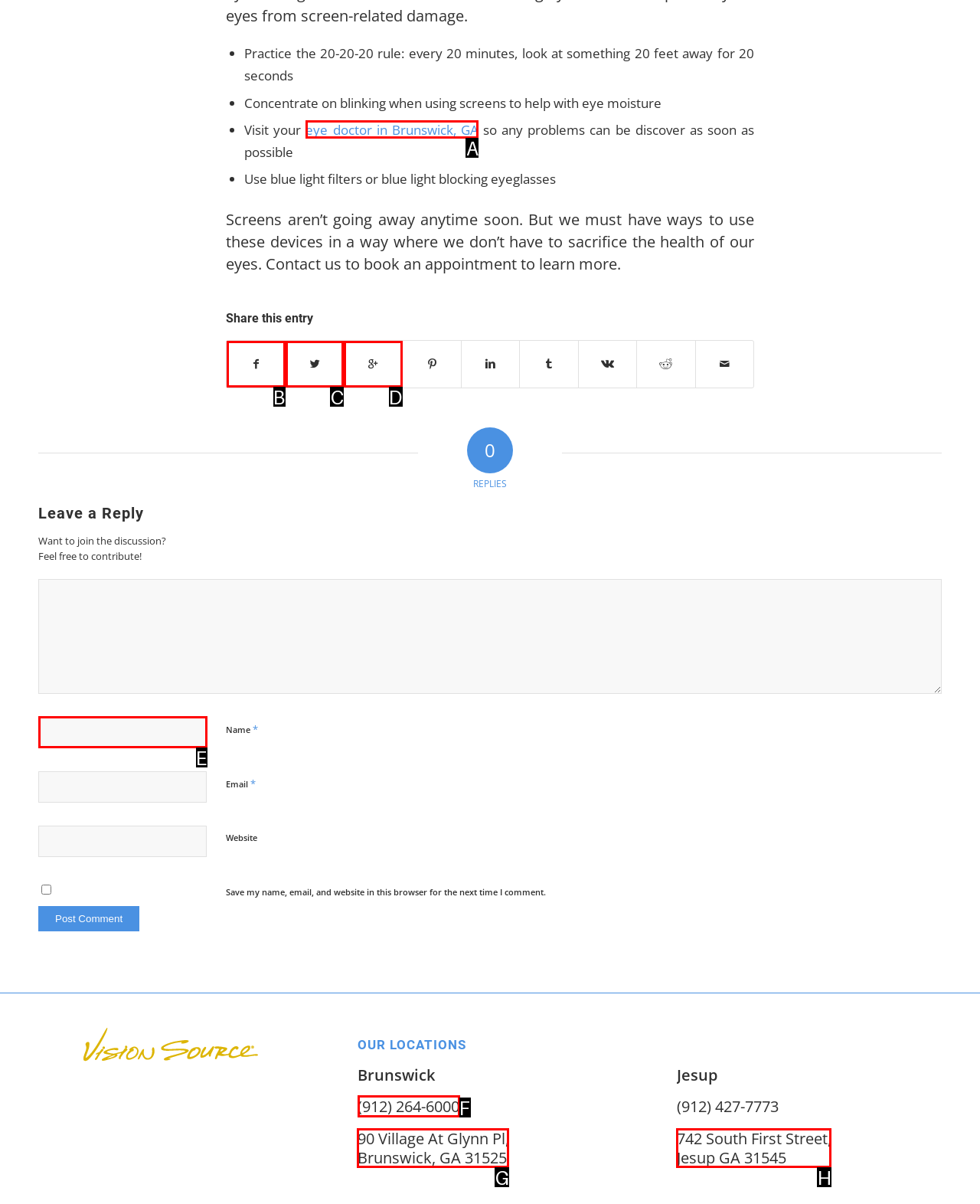For the task: Click the 'Good Pup Life' link, specify the letter of the option that should be clicked. Answer with the letter only.

None